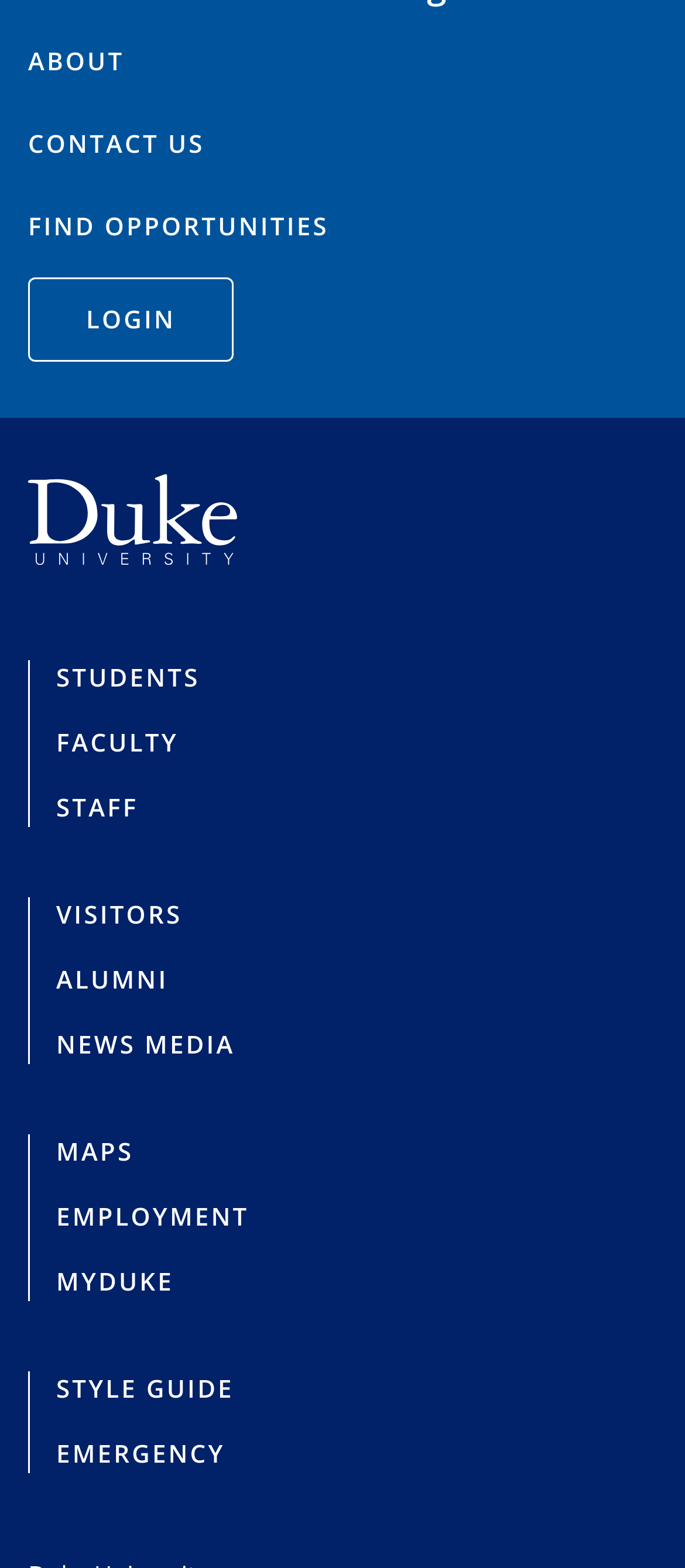Kindly determine the bounding box coordinates for the area that needs to be clicked to execute this instruction: "find opportunities".

[0.041, 0.125, 0.48, 0.168]